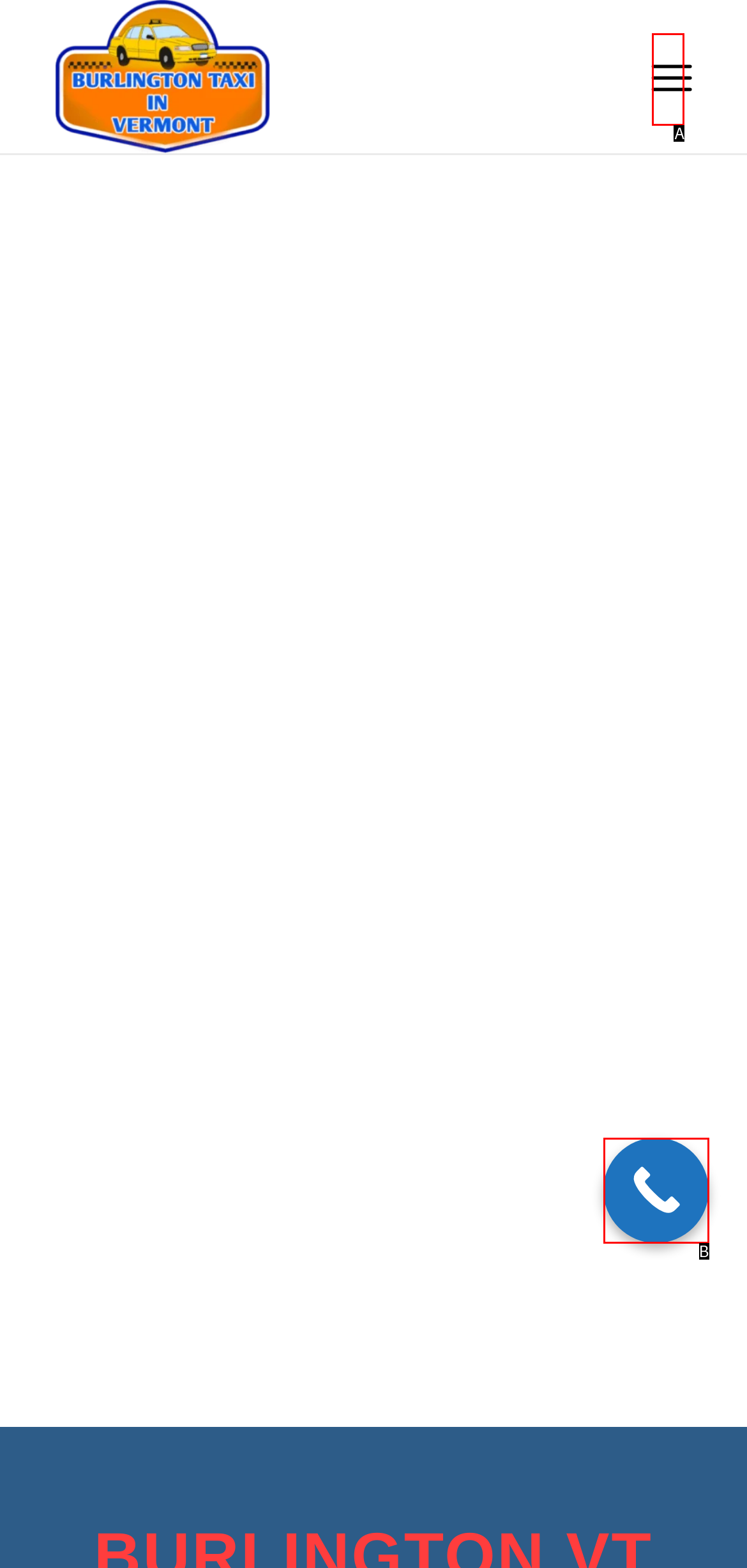Find the HTML element that matches the description: Call Now Button
Respond with the corresponding letter from the choices provided.

B